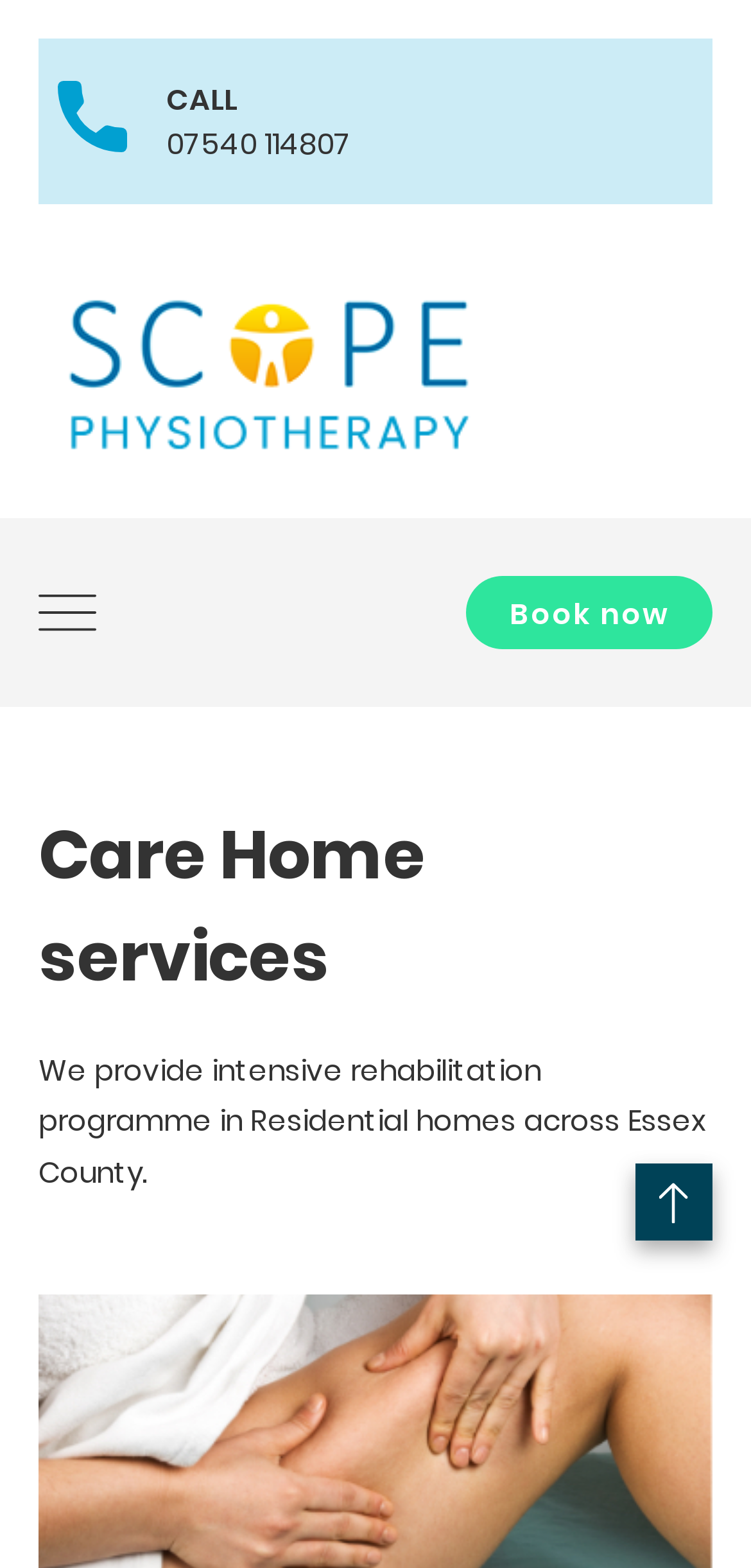Extract the main heading text from the webpage.

Care Home services